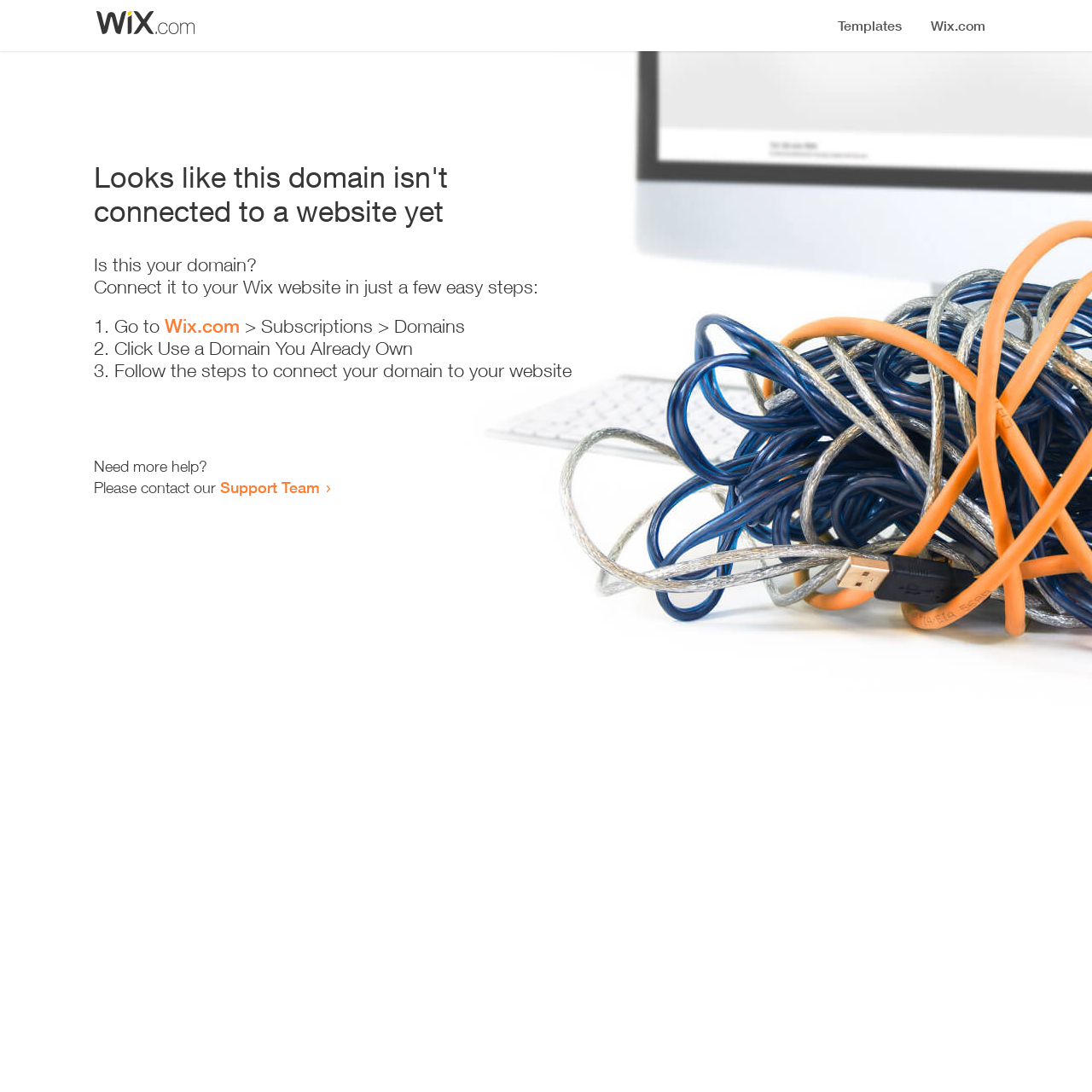Identify the title of the webpage and provide its text content.

Looks like this domain isn't
connected to a website yet